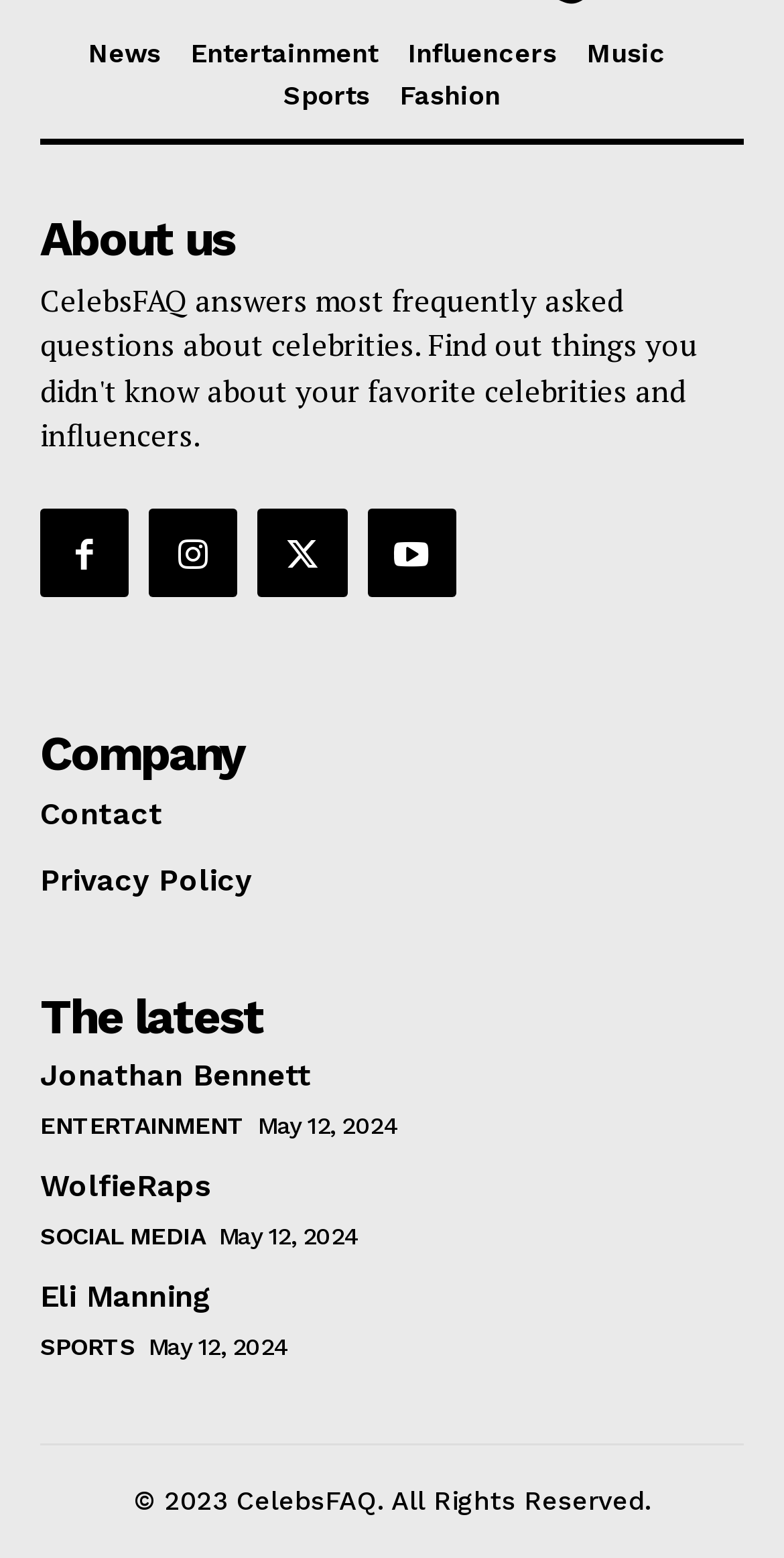Highlight the bounding box coordinates of the element that should be clicked to carry out the following instruction: "Contact the company". The coordinates must be given as four float numbers ranging from 0 to 1, i.e., [left, top, right, bottom].

[0.051, 0.511, 0.949, 0.534]